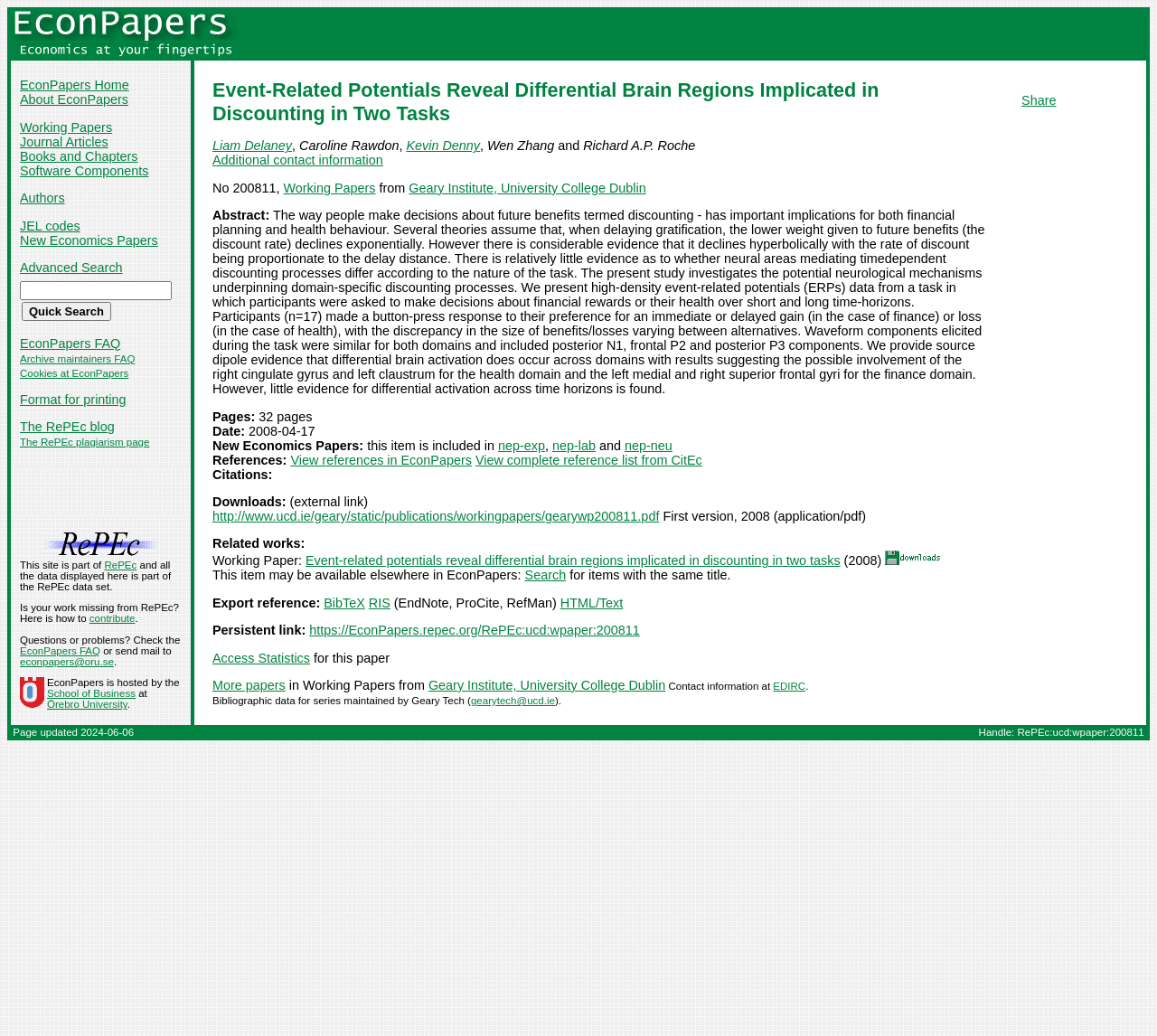Identify the bounding box coordinates for the UI element mentioned here: "https://EconPapers.repec.org/RePEc:ucd:wpaper:200811". Provide the coordinates as four float values between 0 and 1, i.e., [left, top, right, bottom].

[0.267, 0.601, 0.553, 0.615]